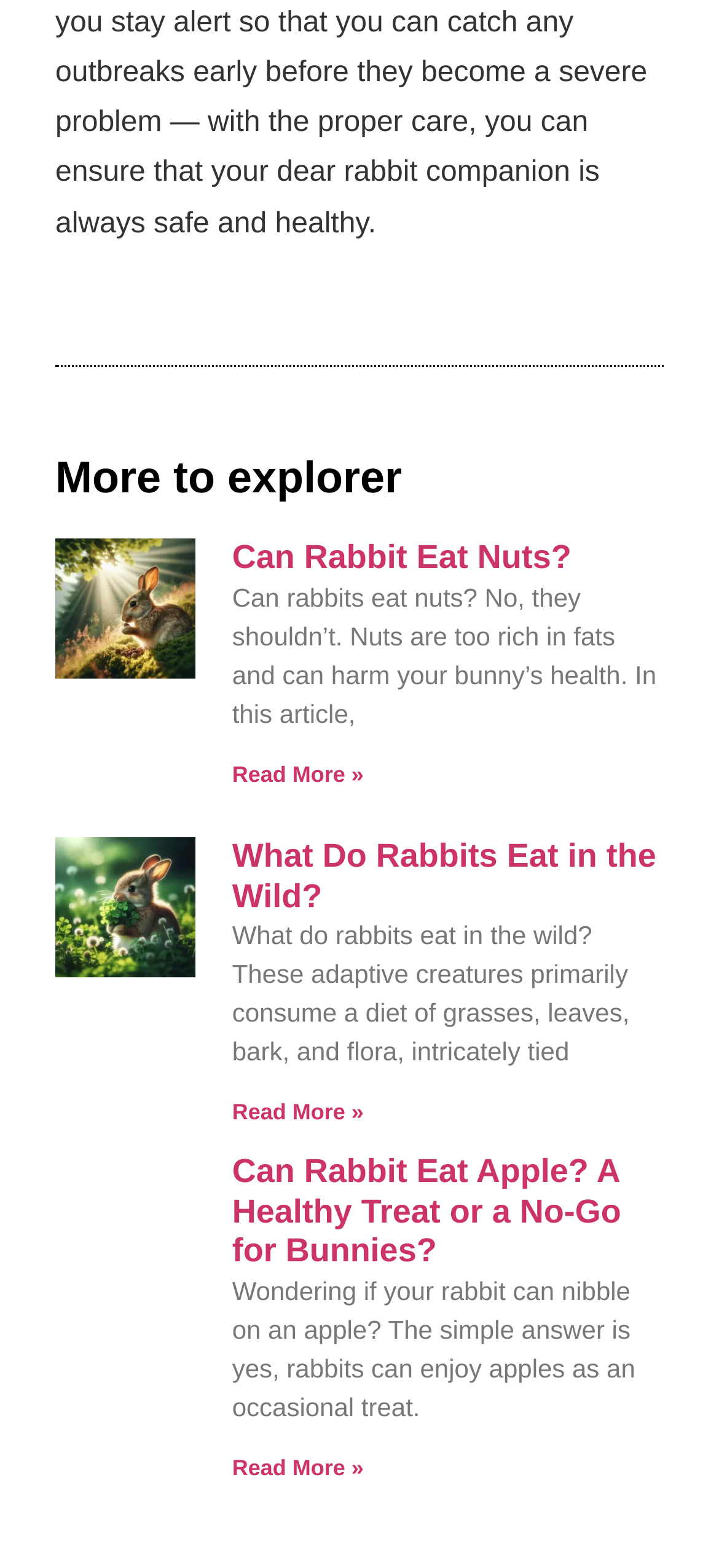Find the bounding box coordinates for the element that must be clicked to complete the instruction: "Go to the previous post by Thomas Jefferson to the President of Congress". The coordinates should be four float numbers between 0 and 1, indicated as [left, top, right, bottom].

None